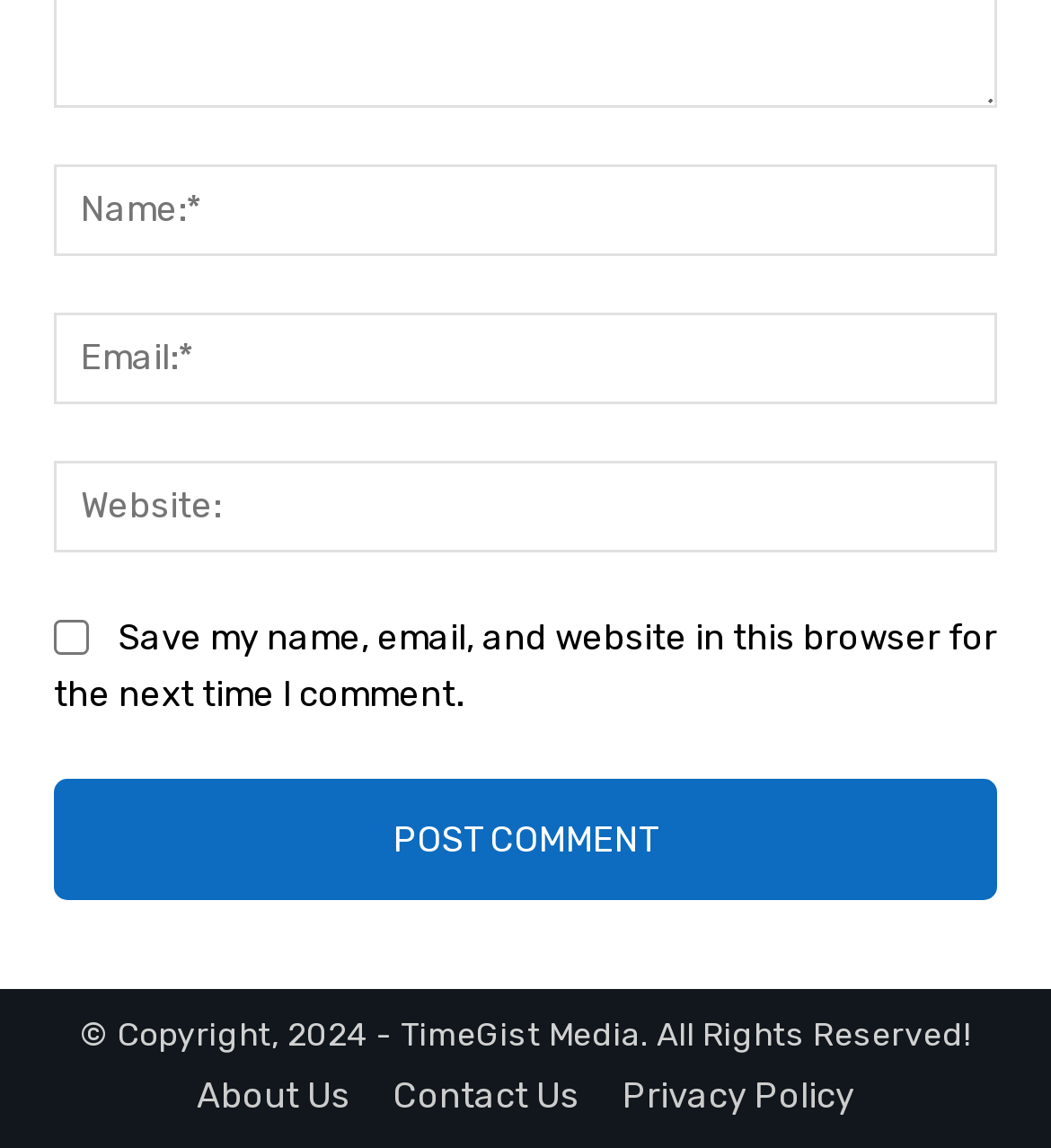Please identify the bounding box coordinates of the element I should click to complete this instruction: 'Enter your name'. The coordinates should be given as four float numbers between 0 and 1, like this: [left, top, right, bottom].

[0.051, 0.142, 0.949, 0.222]